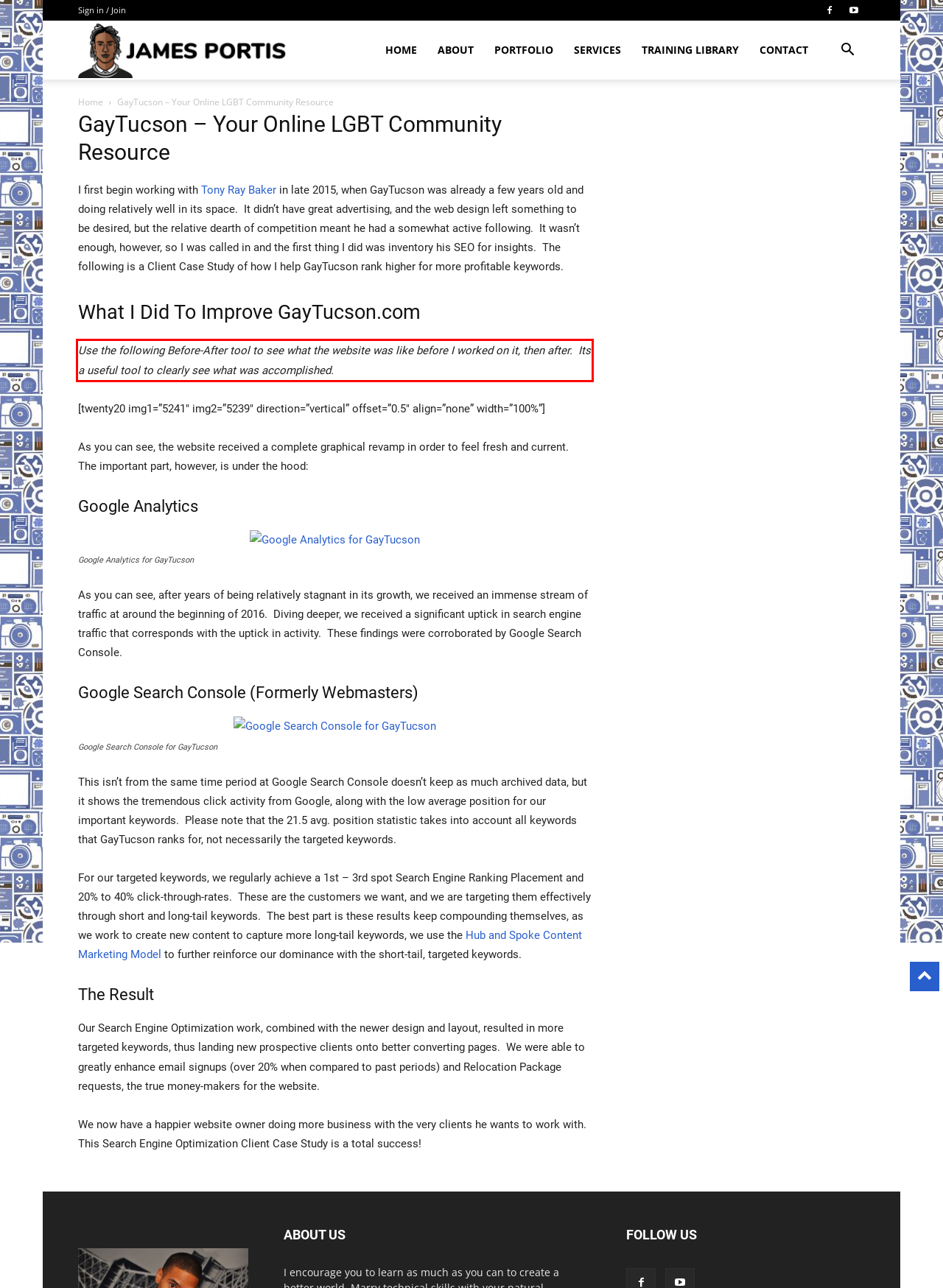You have a screenshot of a webpage where a UI element is enclosed in a red rectangle. Perform OCR to capture the text inside this red rectangle.

Use the following Before-After tool to see what the website was like before I worked on it, then after. Its a useful tool to clearly see what was accomplished.